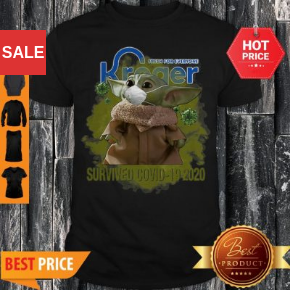Use a single word or phrase to respond to the question:
What is written above the character on the shirt?

Kroger